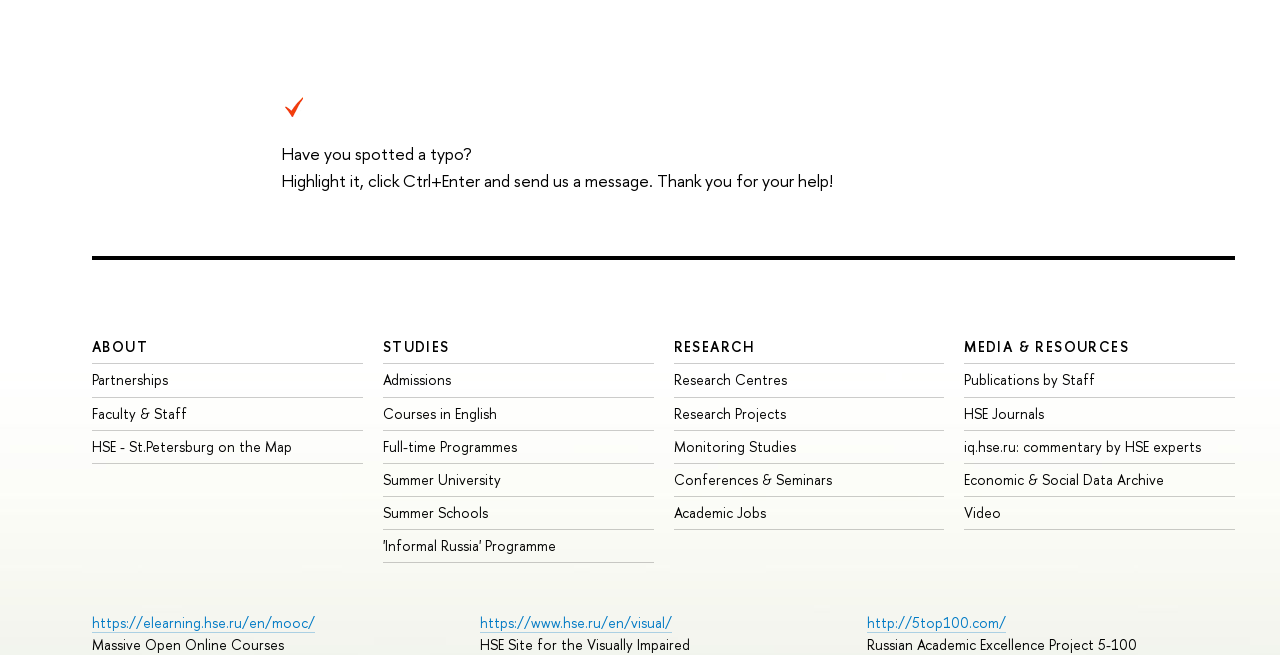What is the name of the university?
Using the visual information, answer the question in a single word or phrase.

HSE